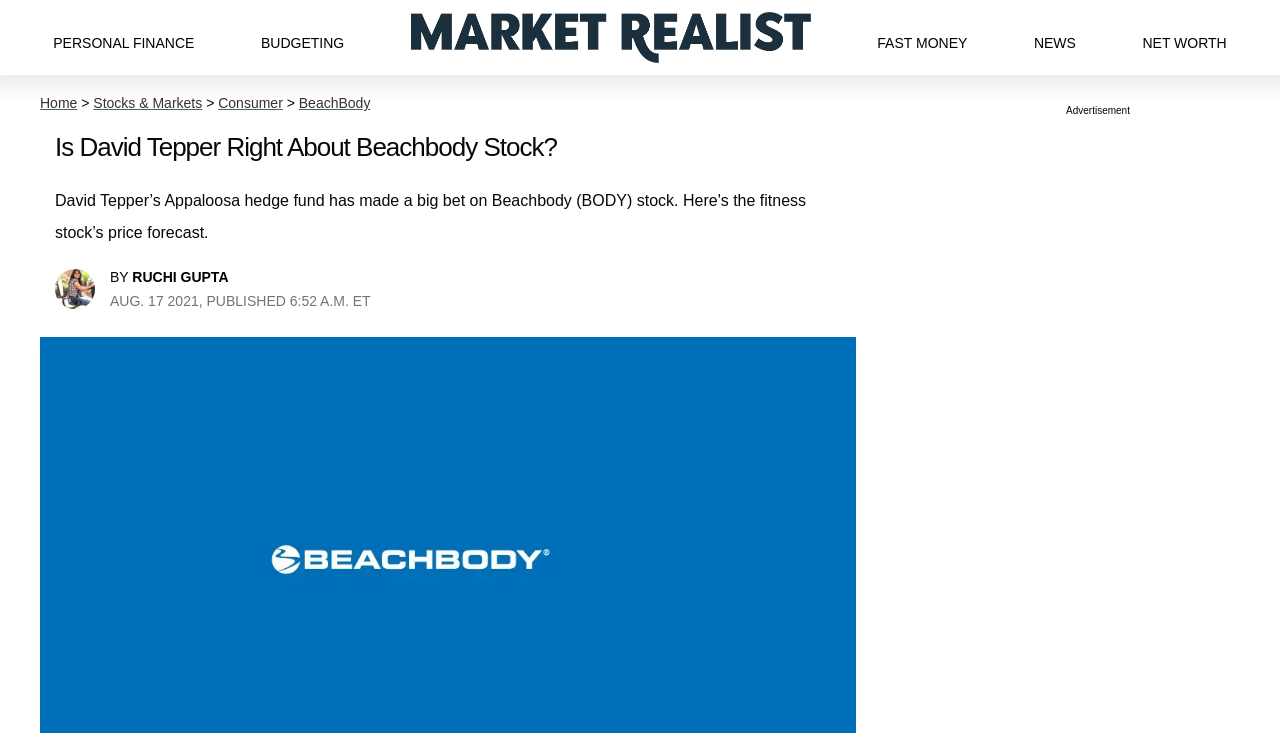Please predict the bounding box coordinates of the element's region where a click is necessary to complete the following instruction: "Navigate to the homepage". The coordinates should be represented by four float numbers between 0 and 1, i.e., [left, top, right, bottom].

[0.321, 0.016, 0.633, 0.086]